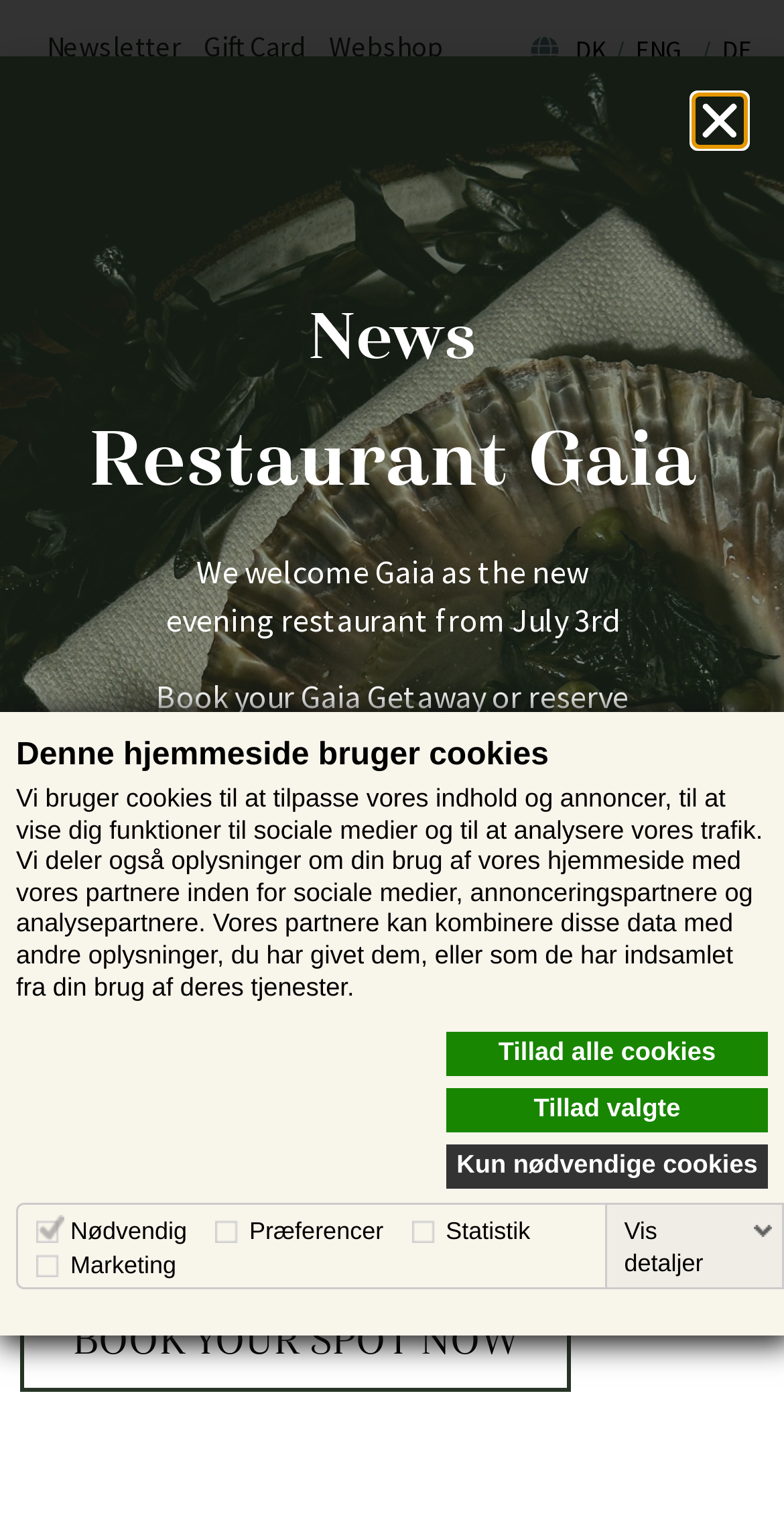Please locate the bounding box coordinates of the element that should be clicked to complete the given instruction: "Select the 'Use Classic View' option".

None